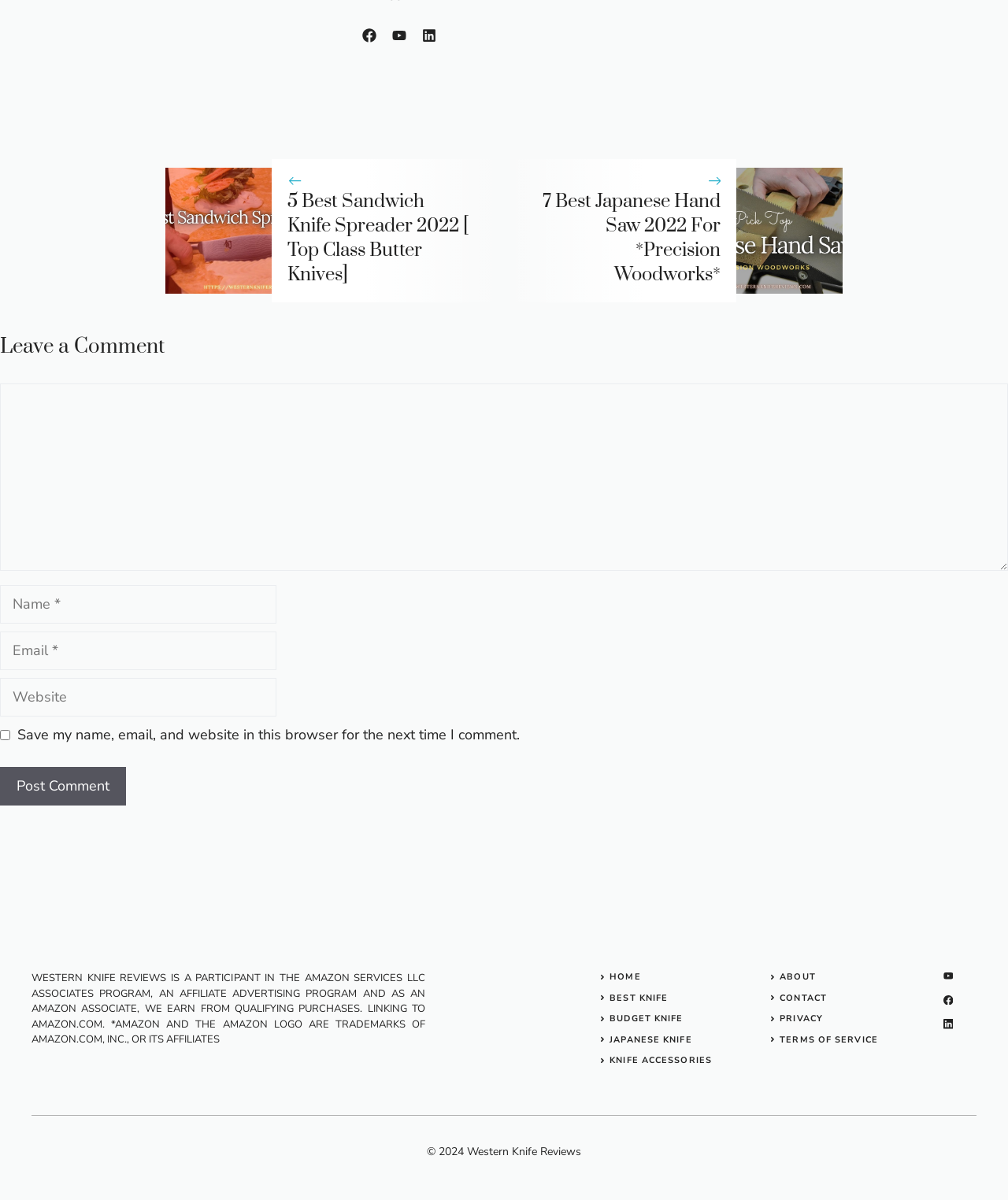Please specify the bounding box coordinates of the region to click in order to perform the following instruction: "Leave a comment".

[0.0, 0.279, 1.0, 0.302]